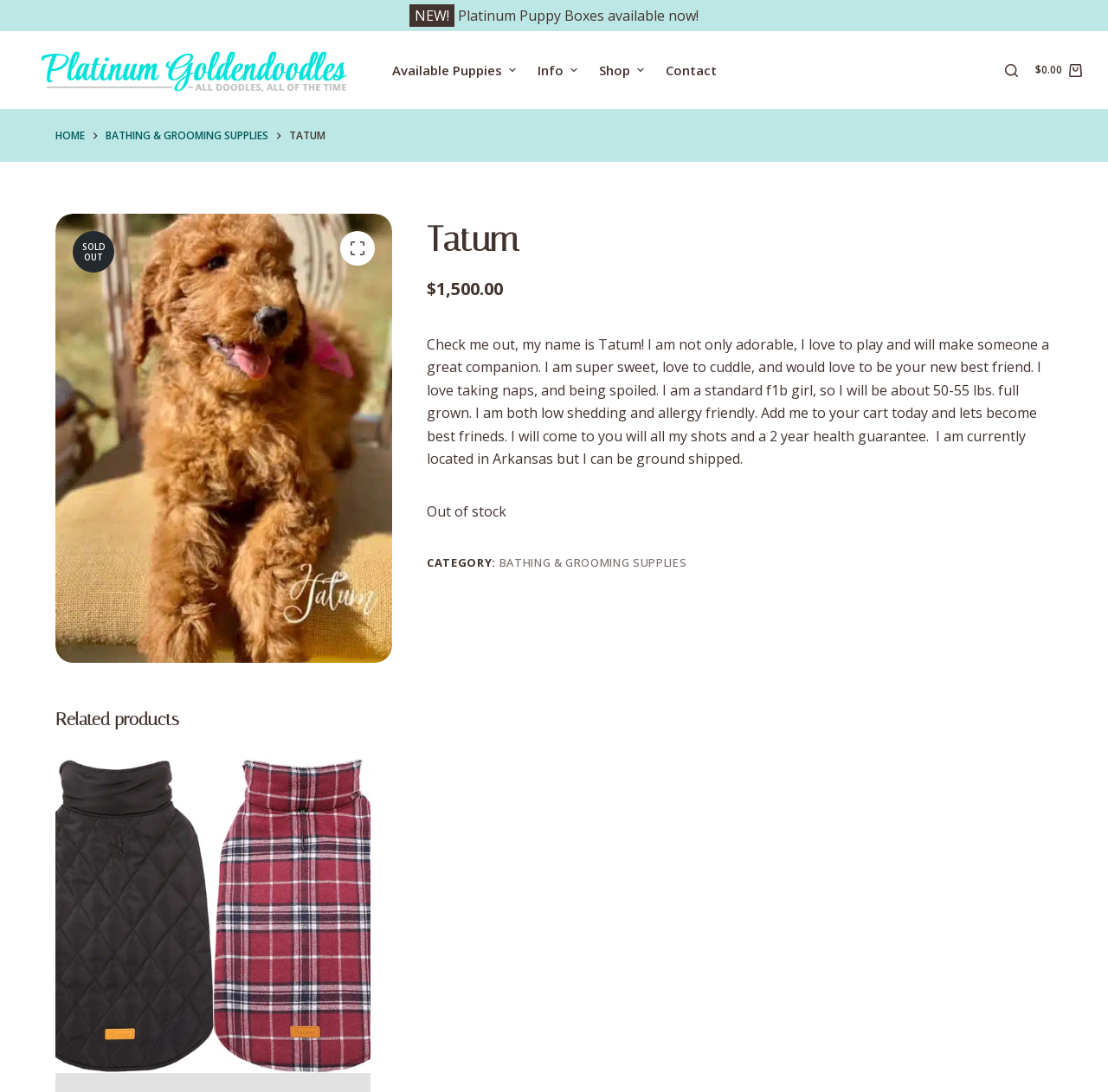Please determine the bounding box coordinates of the clickable area required to carry out the following instruction: "Read the In-Situ Resource Utilization (ISRU) FAQ". The coordinates must be four float numbers between 0 and 1, represented as [left, top, right, bottom].

None